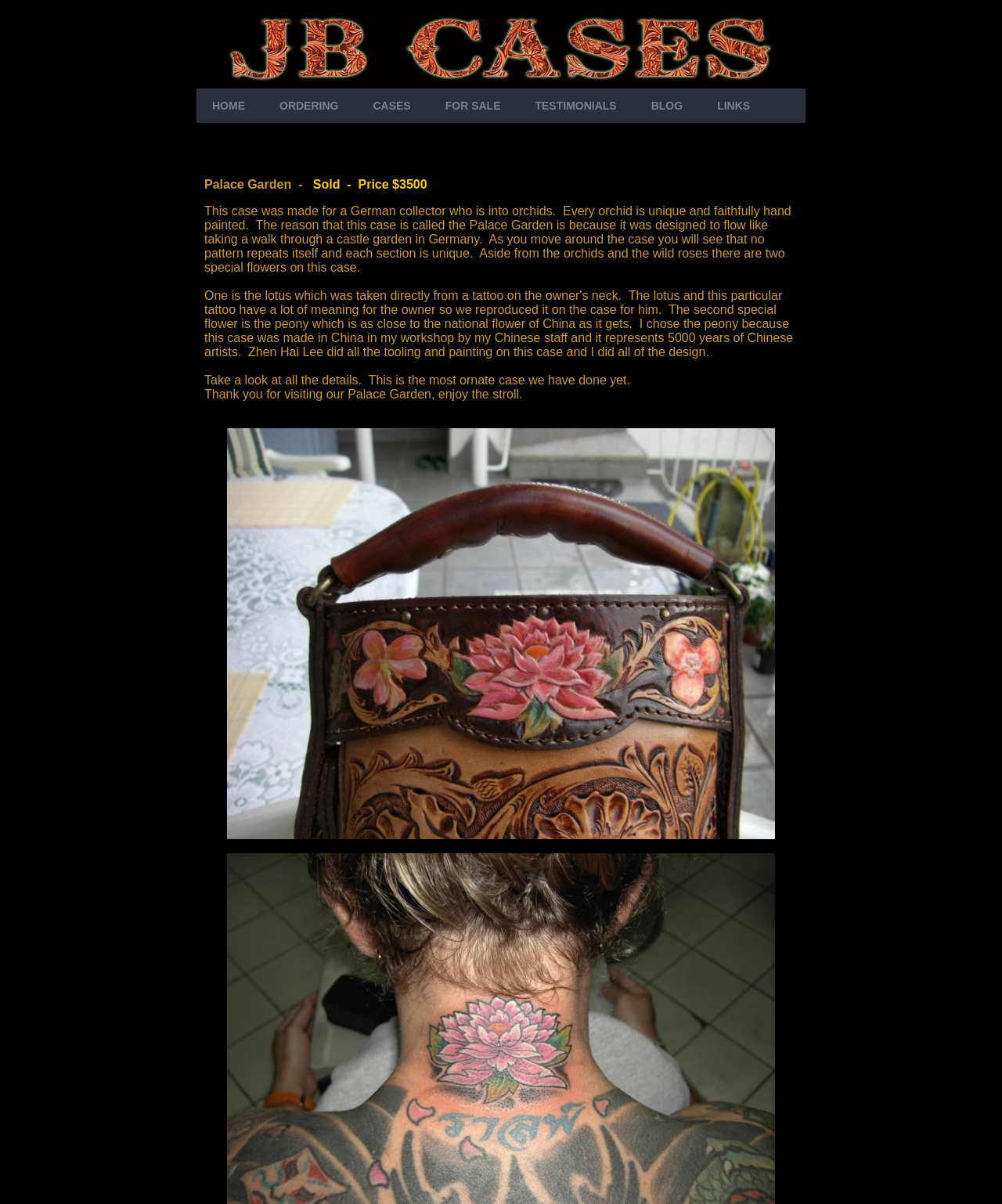Provide the bounding box coordinates for the specified HTML element described in this description: "ORDERING". The coordinates should be four float numbers ranging from 0 to 1, in the format [left, top, right, bottom].

[0.263, 0.073, 0.353, 0.102]